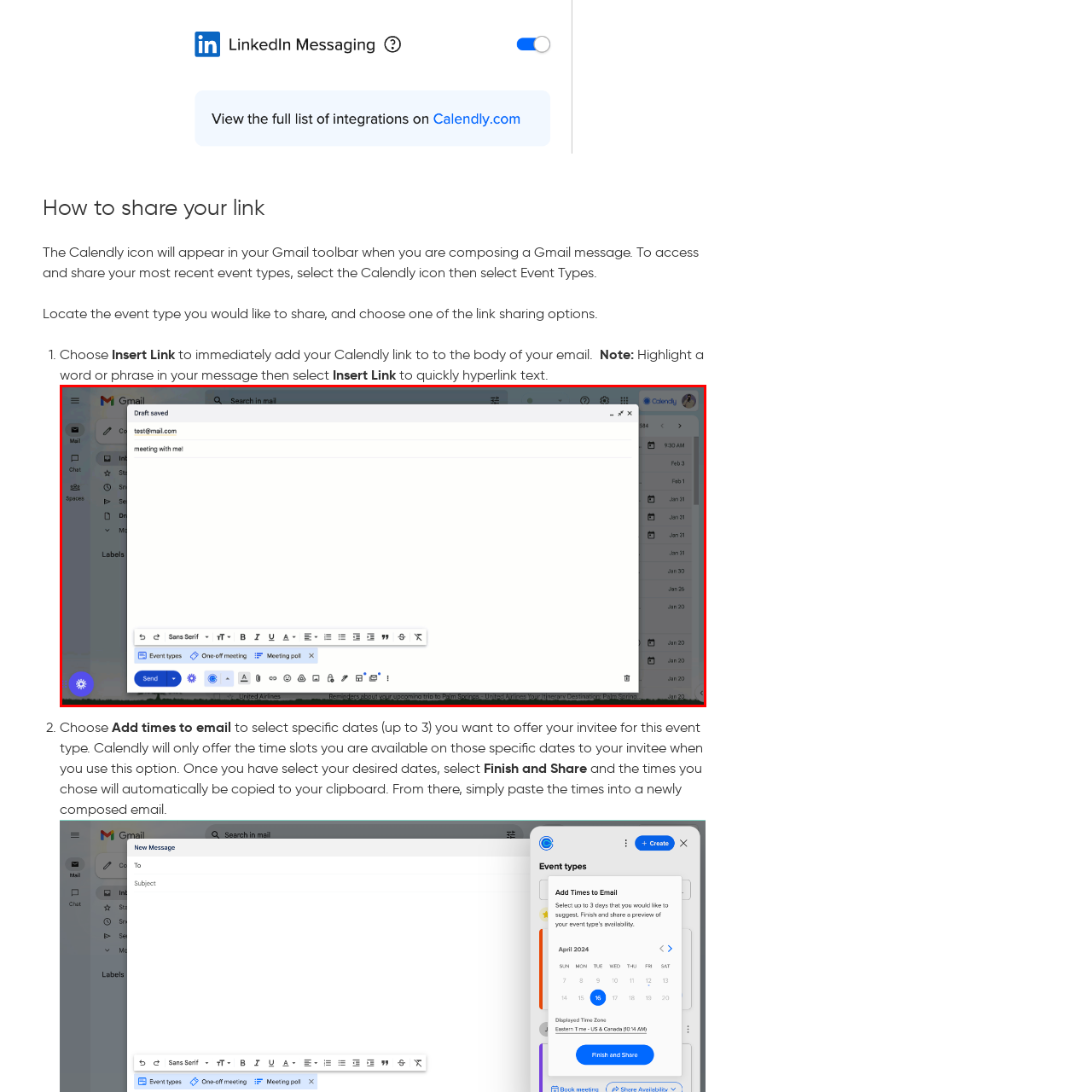Provide a thorough description of the scene captured within the red rectangle.

The image depicts a Gmail interface while composing an email. The subject line remains blank, while the recipient's email address is entered as "test@mail.com." Below, the message body includes the text "meeting with me!" Additionally, the email composition toolbar at the bottom features various options for formatting, adding attachments, and managing email settings. To the left, the Calendly icon is visible, indicating integration with the email service. This suggests that the user can conveniently add scheduling links from Calendly directly into their email, enhancing the process of setting up meetings.